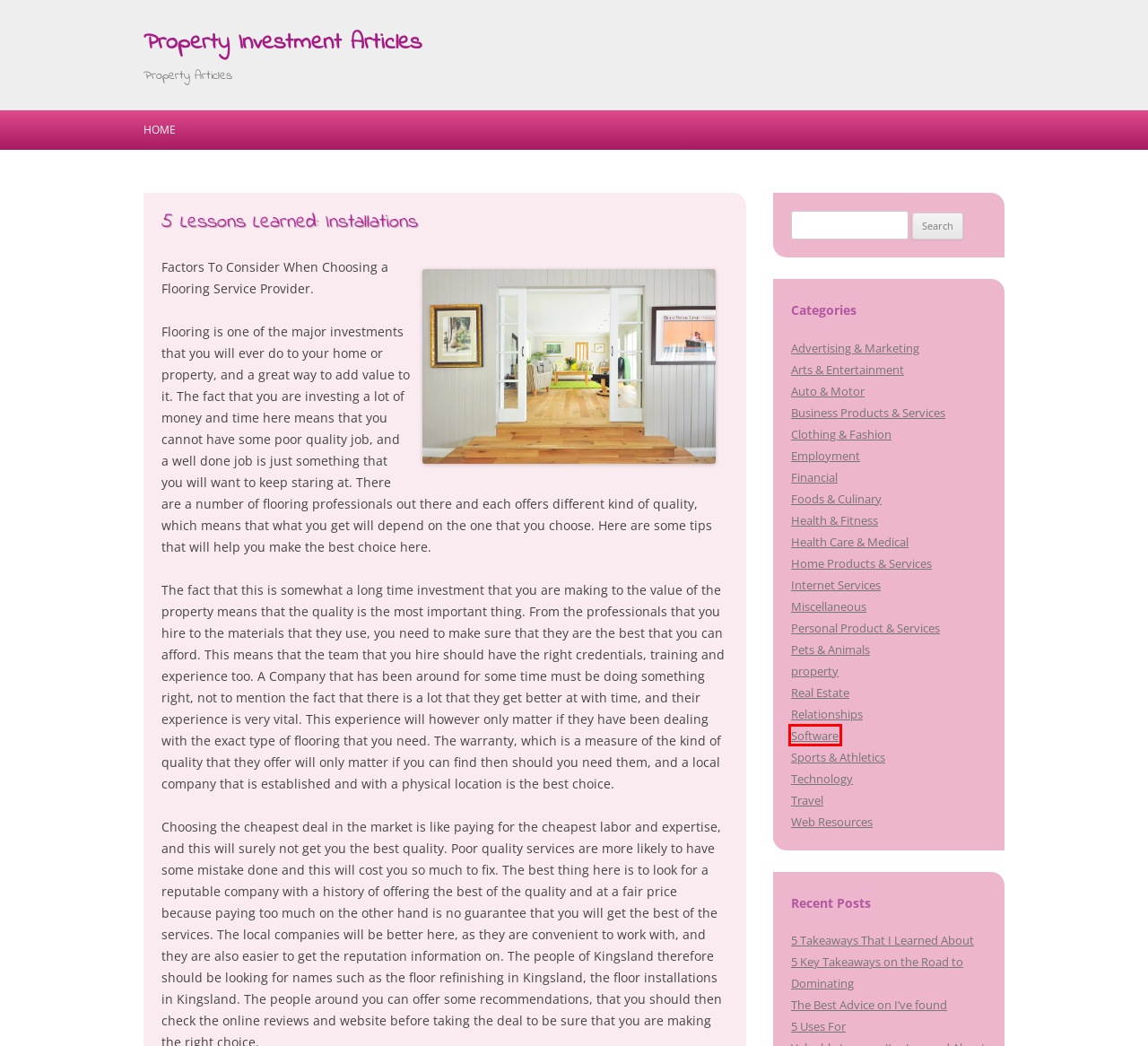Evaluate the webpage screenshot and identify the element within the red bounding box. Select the webpage description that best fits the new webpage after clicking the highlighted element. Here are the candidates:
A. Health & Fitness « Property Investment Articles
B. Internet Services « Property Investment Articles
C. Miscellaneous « Property Investment Articles
D. 5 Key Takeaways on the Road to Dominating « Property Investment Articles
E. Web Resources « Property Investment Articles
F. Software « Property Investment Articles
G. Pets & Animals « Property Investment Articles
H. Personal Product & Services « Property Investment Articles

F